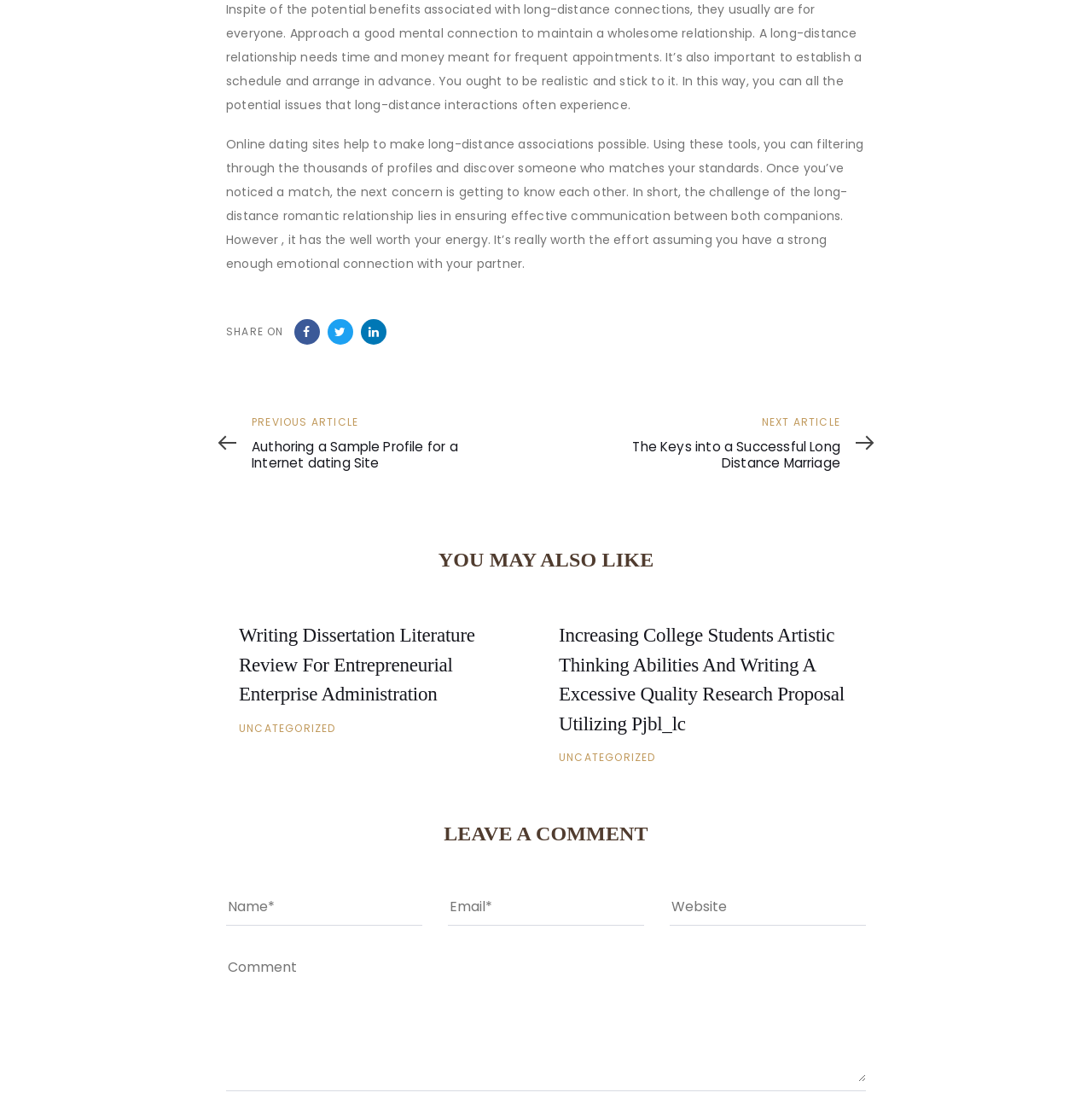Please identify the bounding box coordinates of the area that needs to be clicked to follow this instruction: "Click on the 'SHARE ON' button".

[0.207, 0.292, 0.26, 0.305]